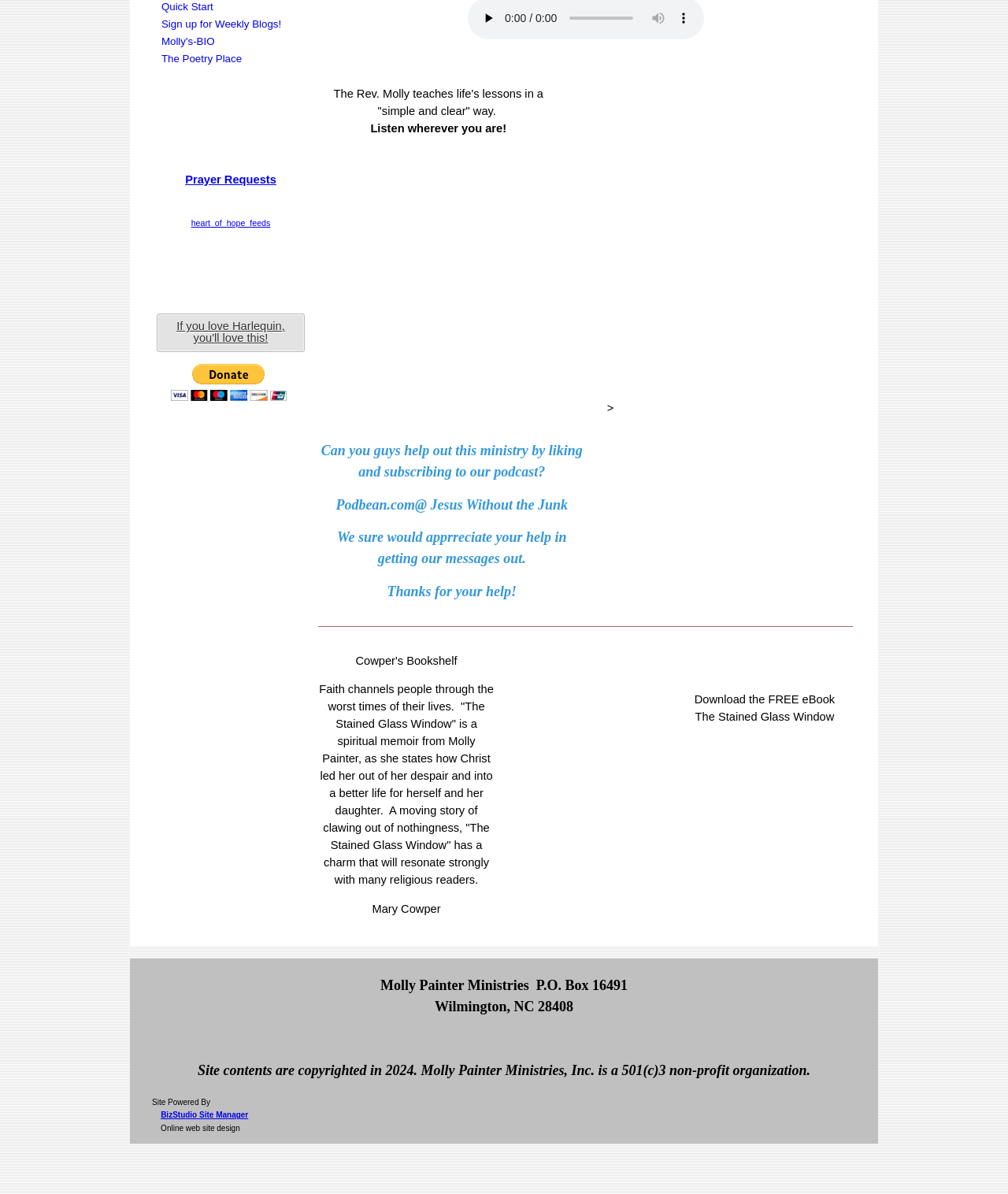Bounding box coordinates should be provided in the format (top-left x, top-left y, bottom-right x, bottom-right y) with all values between 0 and 1. Identify the bounding box for this UI element: alt="youtube"

[0.155, 0.215, 0.302, 0.249]